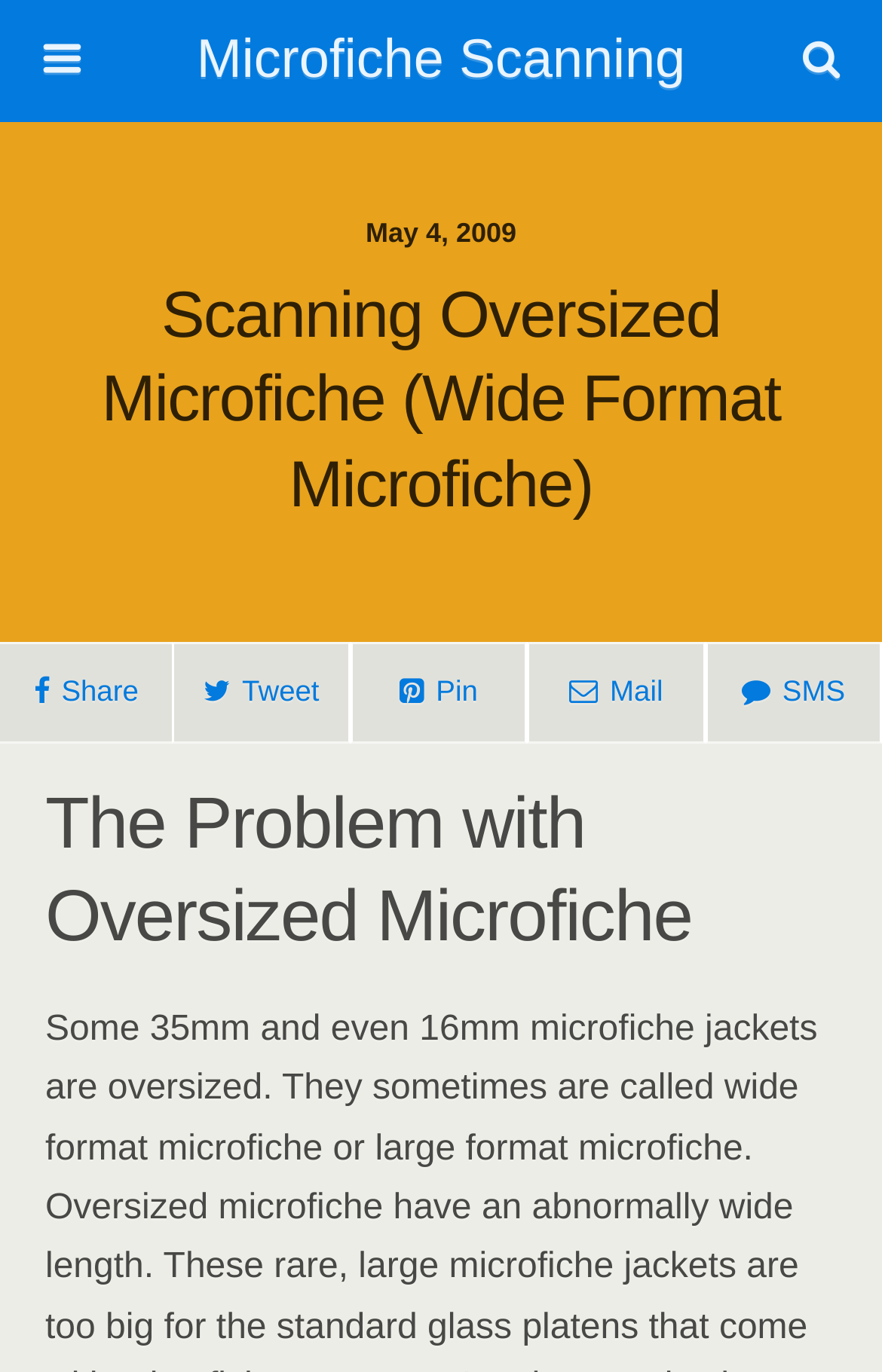How many social media sharing options are available?
Please provide a comprehensive answer based on the visual information in the image.

I counted the number of social media sharing options by looking at the links with icons for sharing, tweeting, pinning, and mailing, which are located below the main heading.